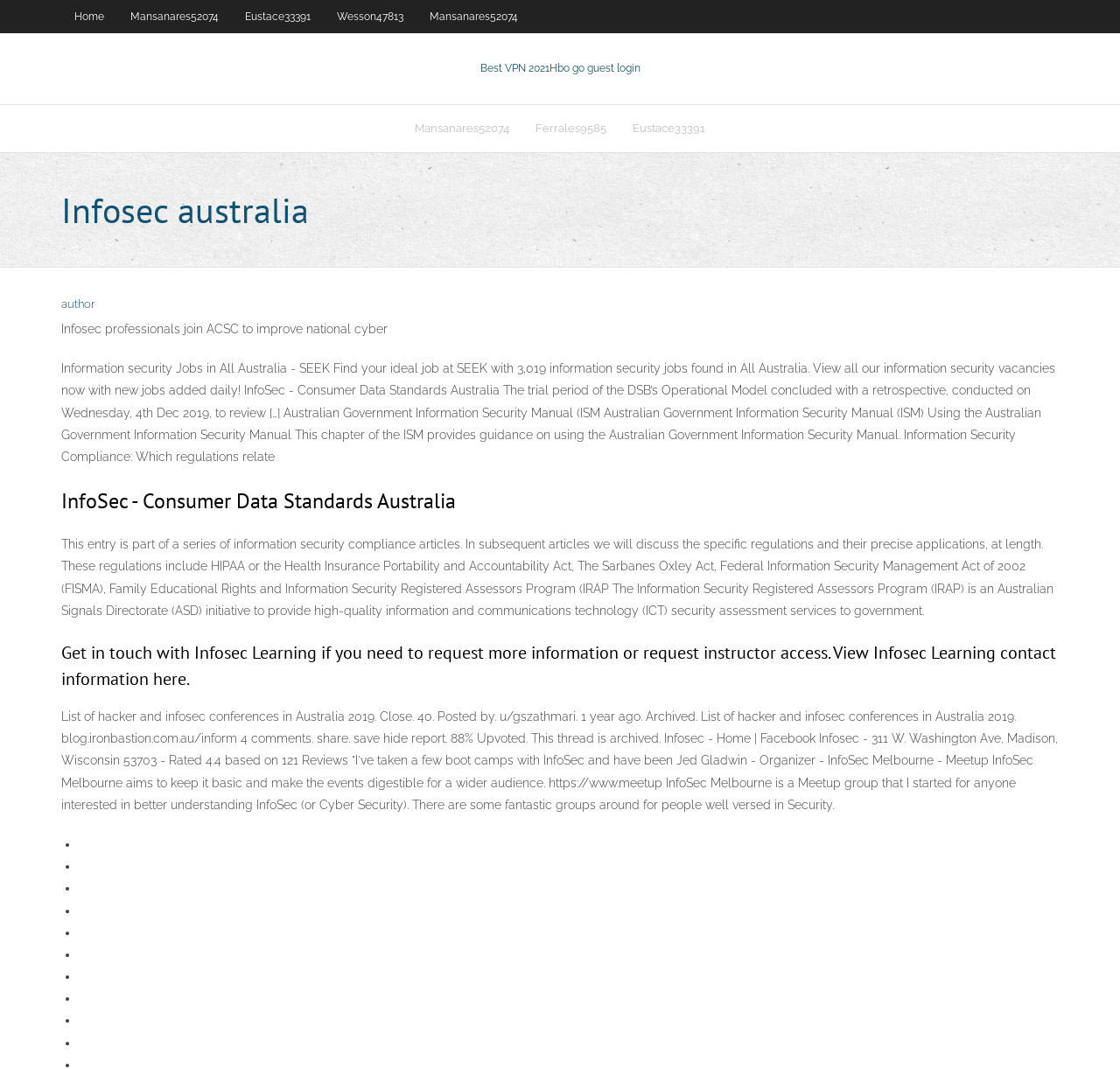Determine the bounding box coordinates for the element that should be clicked to follow this instruction: "Click on Best VPN 2021 link". The coordinates should be given as four float numbers between 0 and 1, in the format [left, top, right, bottom].

[0.429, 0.058, 0.571, 0.069]